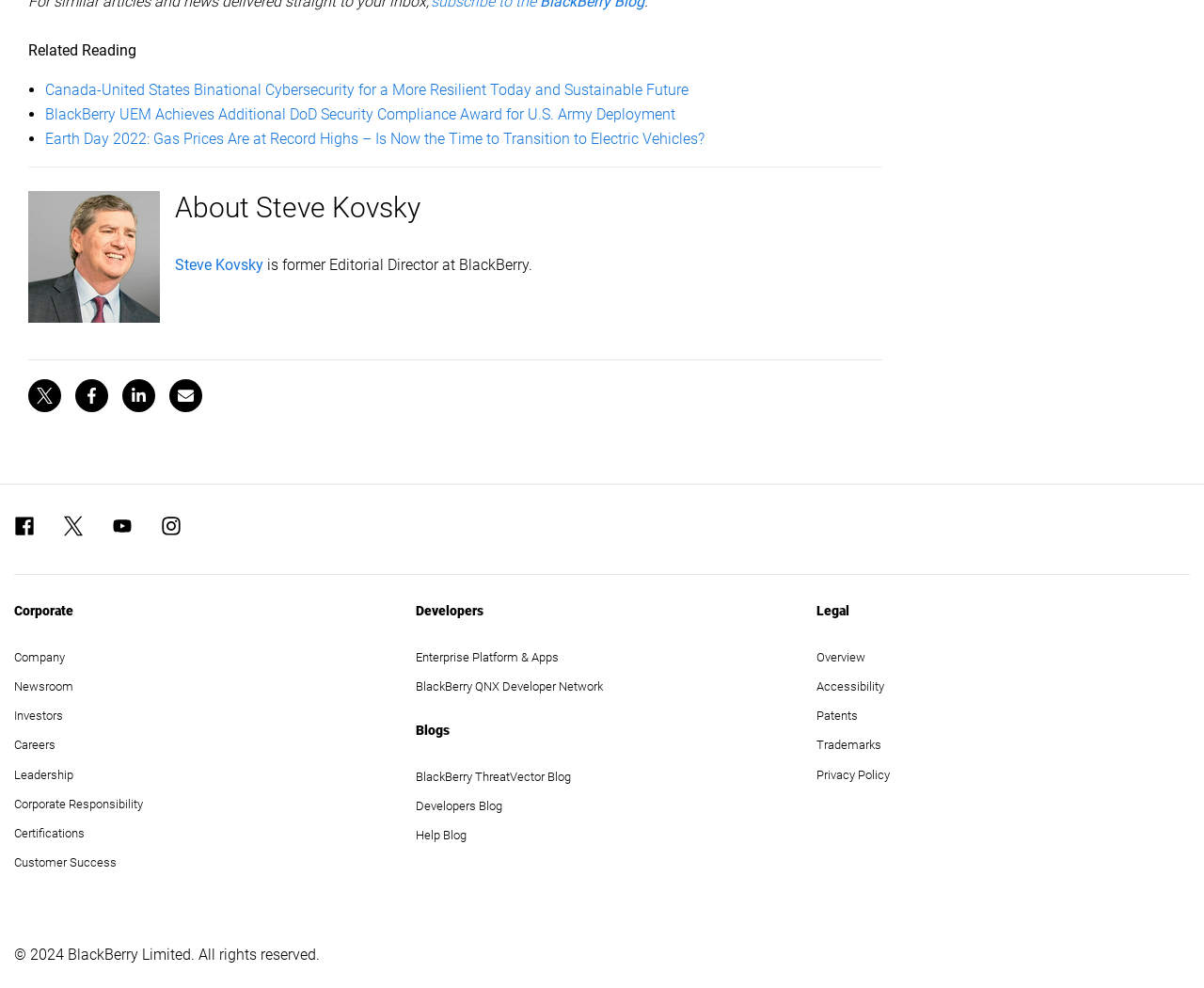Determine the bounding box coordinates of the clickable element necessary to fulfill the instruction: "Share on Facebook". Provide the coordinates as four float numbers within the 0 to 1 range, i.e., [left, top, right, bottom].

[0.062, 0.383, 0.09, 0.417]